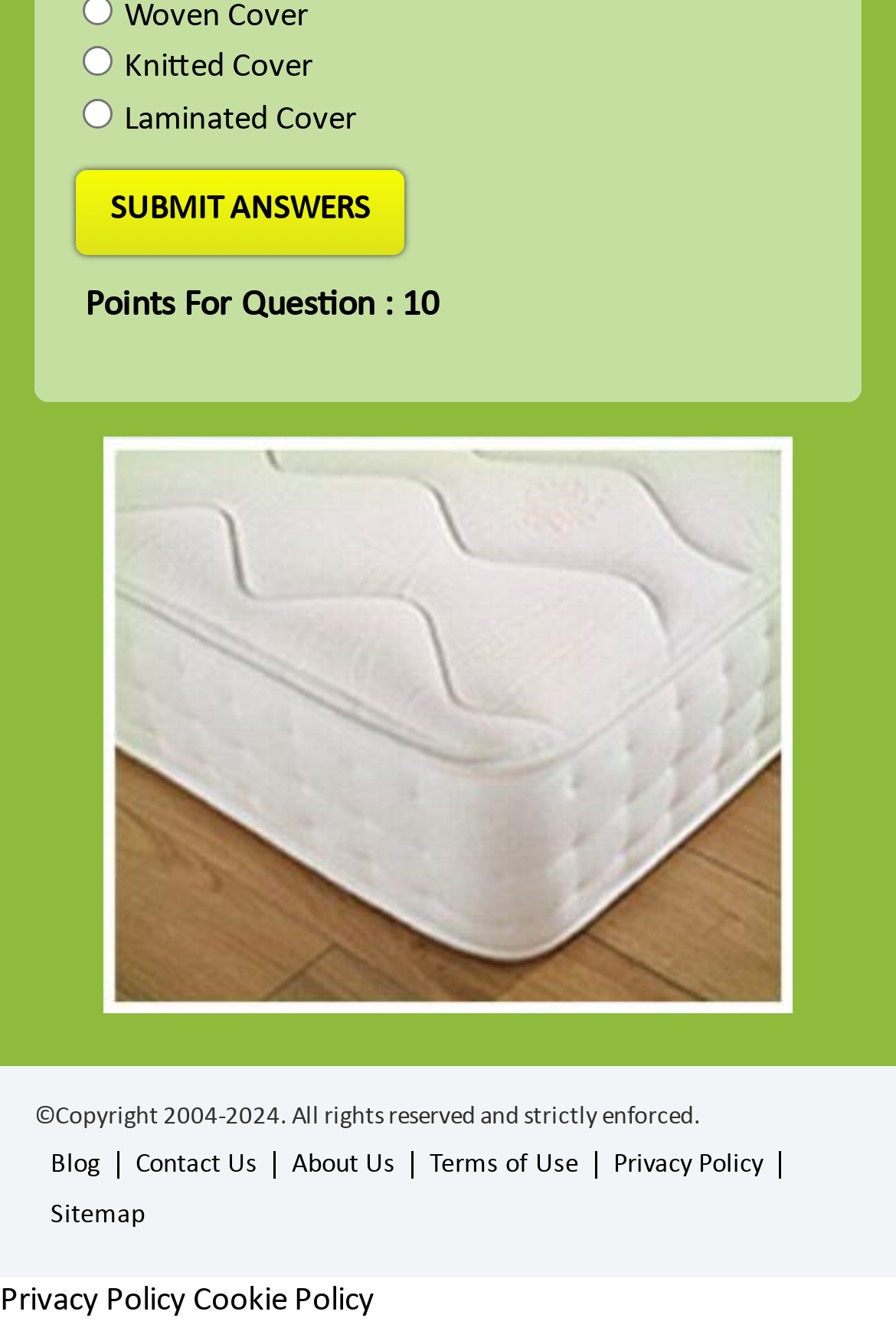What is the purpose of the button at the top of the webpage?
Using the image, respond with a single word or phrase.

SUBMIT ANSWERS